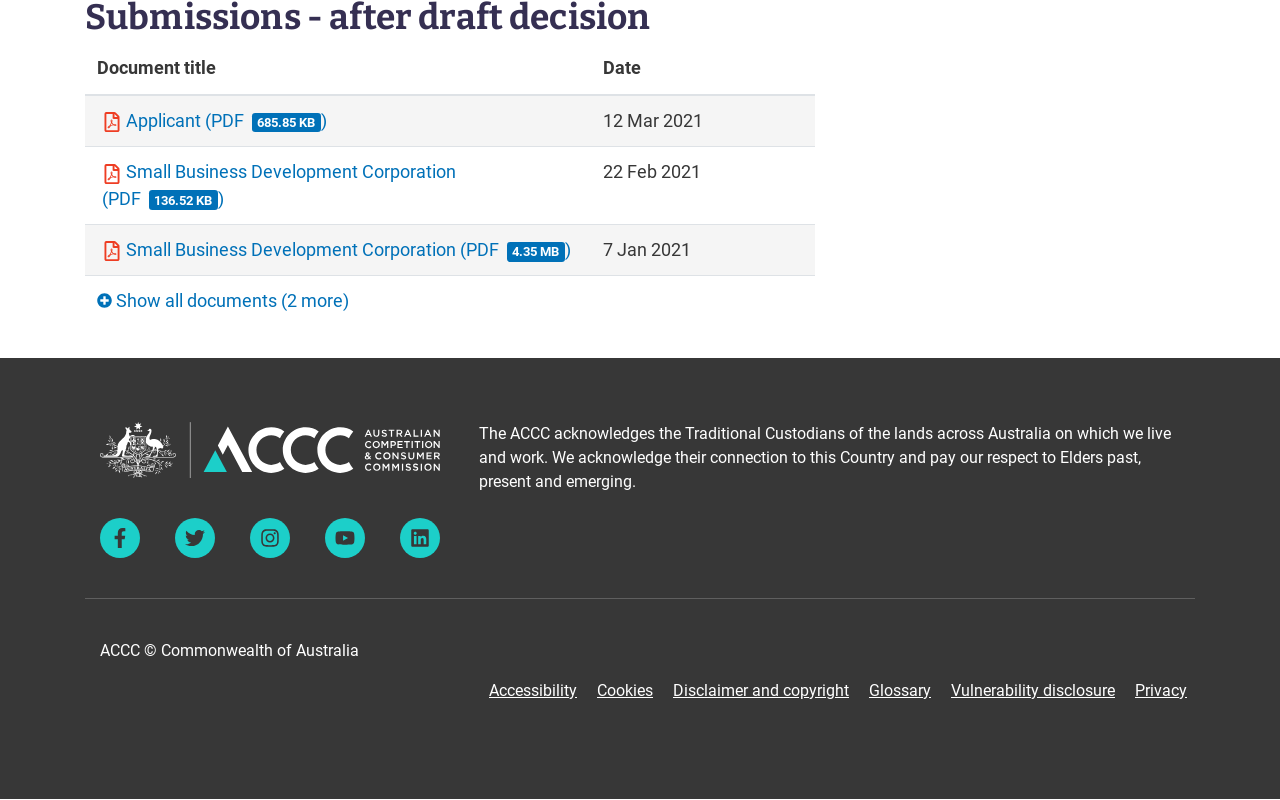Provide the bounding box coordinates of the HTML element described by the text: "Disclaimer and copyright". The coordinates should be in the format [left, top, right, bottom] with values between 0 and 1.

[0.52, 0.849, 0.67, 0.879]